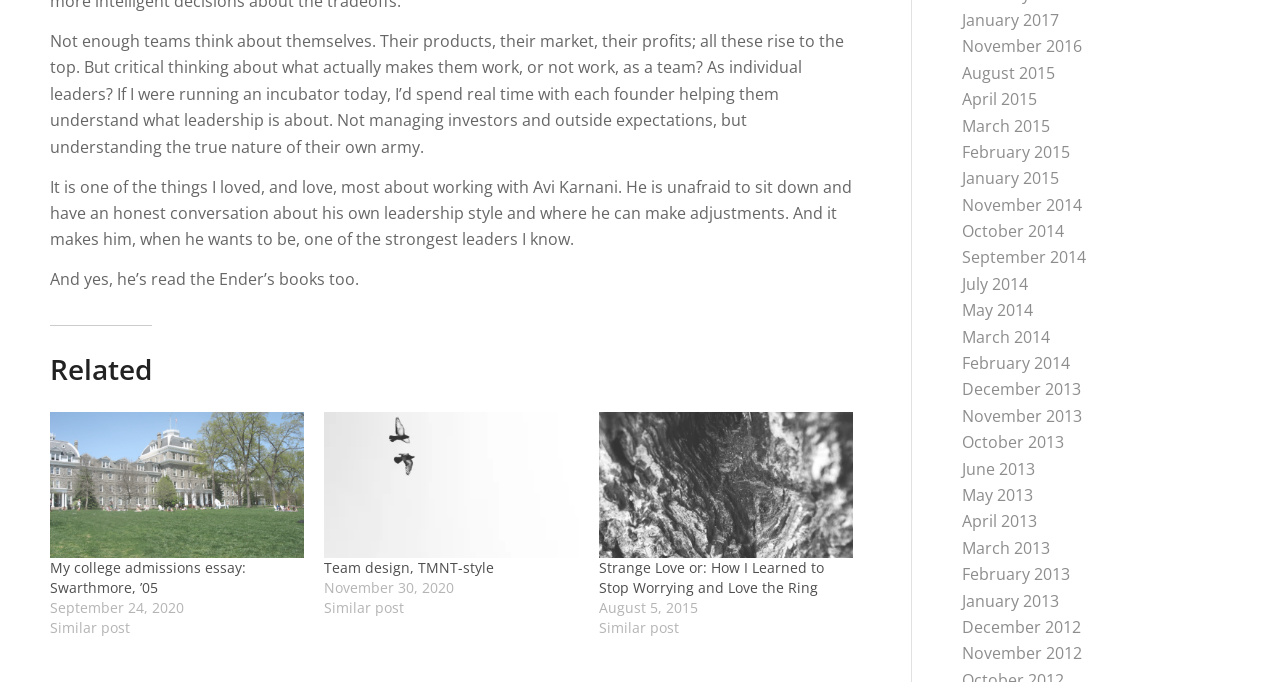Please use the details from the image to answer the following question comprehensively:
How many related posts are listed on the webpage?

There are three related posts listed on the webpage, each with a title, a link, and a timestamp.